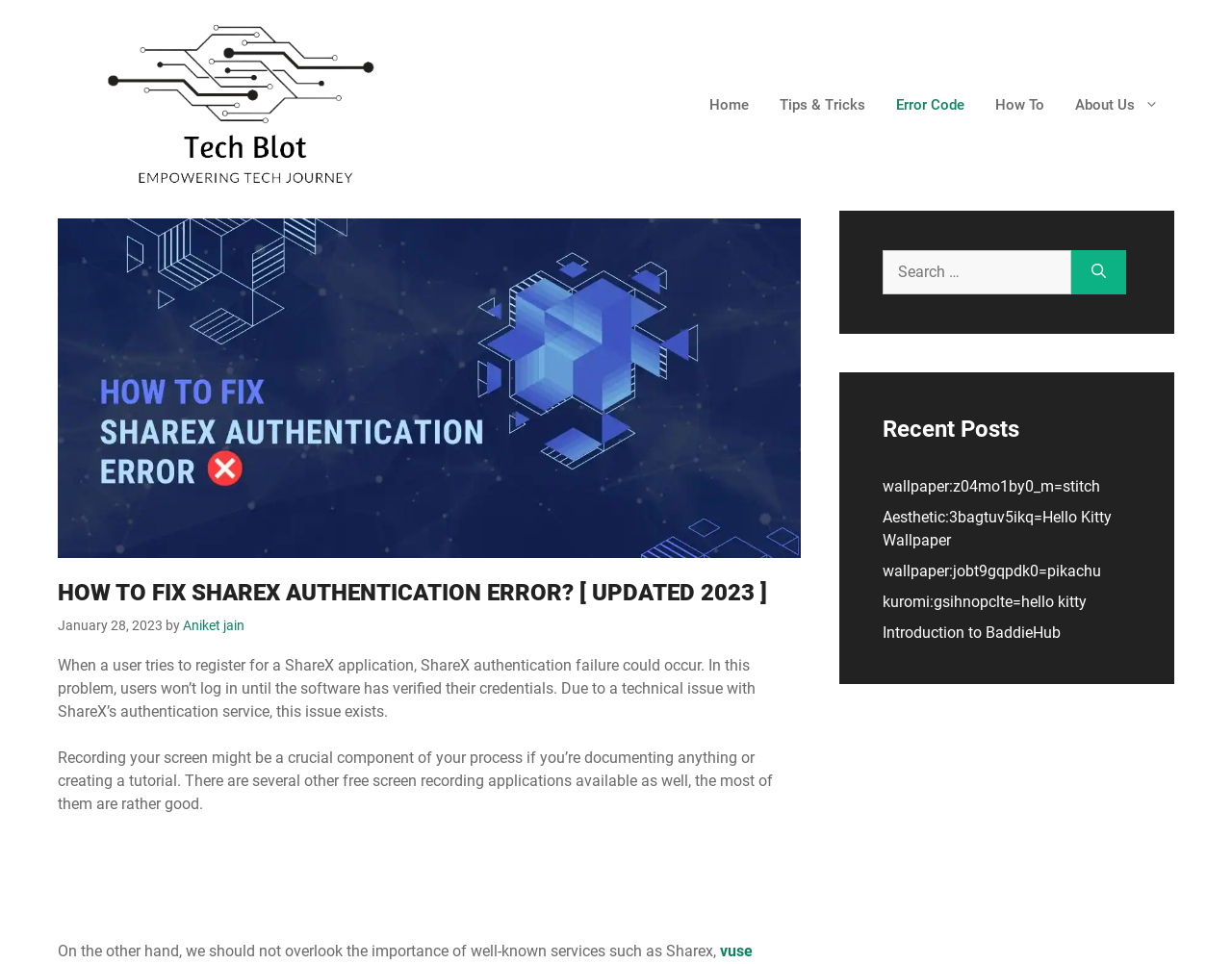Determine the bounding box coordinates of the UI element described below. Use the format (top-left x, top-left y, bottom-right x, bottom-right y) with floating point numbers between 0 and 1: wallpaper:jobt9gqpdk0=pikachu

[0.716, 0.582, 0.894, 0.601]